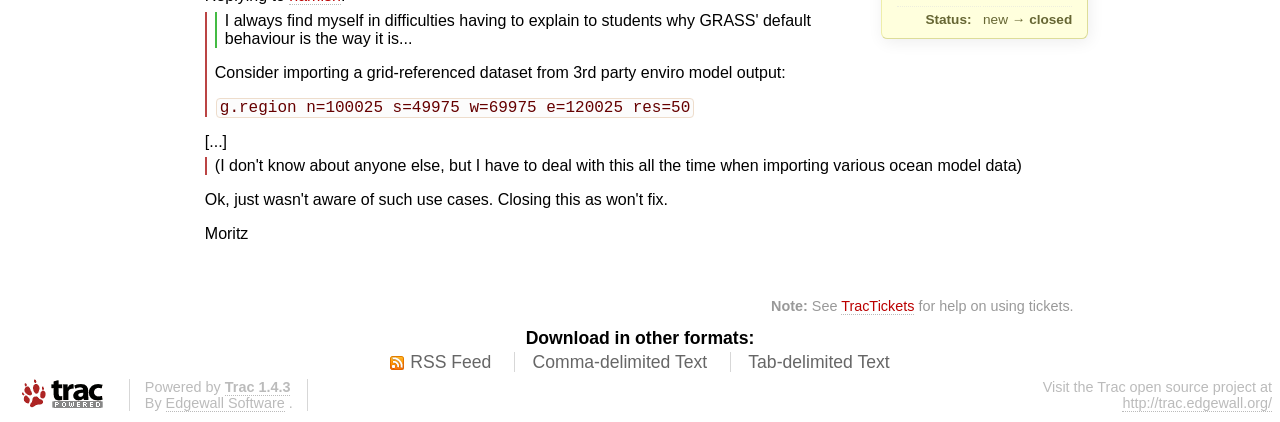What is the link to get help on using tickets?
Examine the webpage screenshot and provide an in-depth answer to the question.

The link to get help on using tickets can be found in the paragraph element which contains a StaticText element with the text 'See' followed by a link element with the text 'TracTickets'.